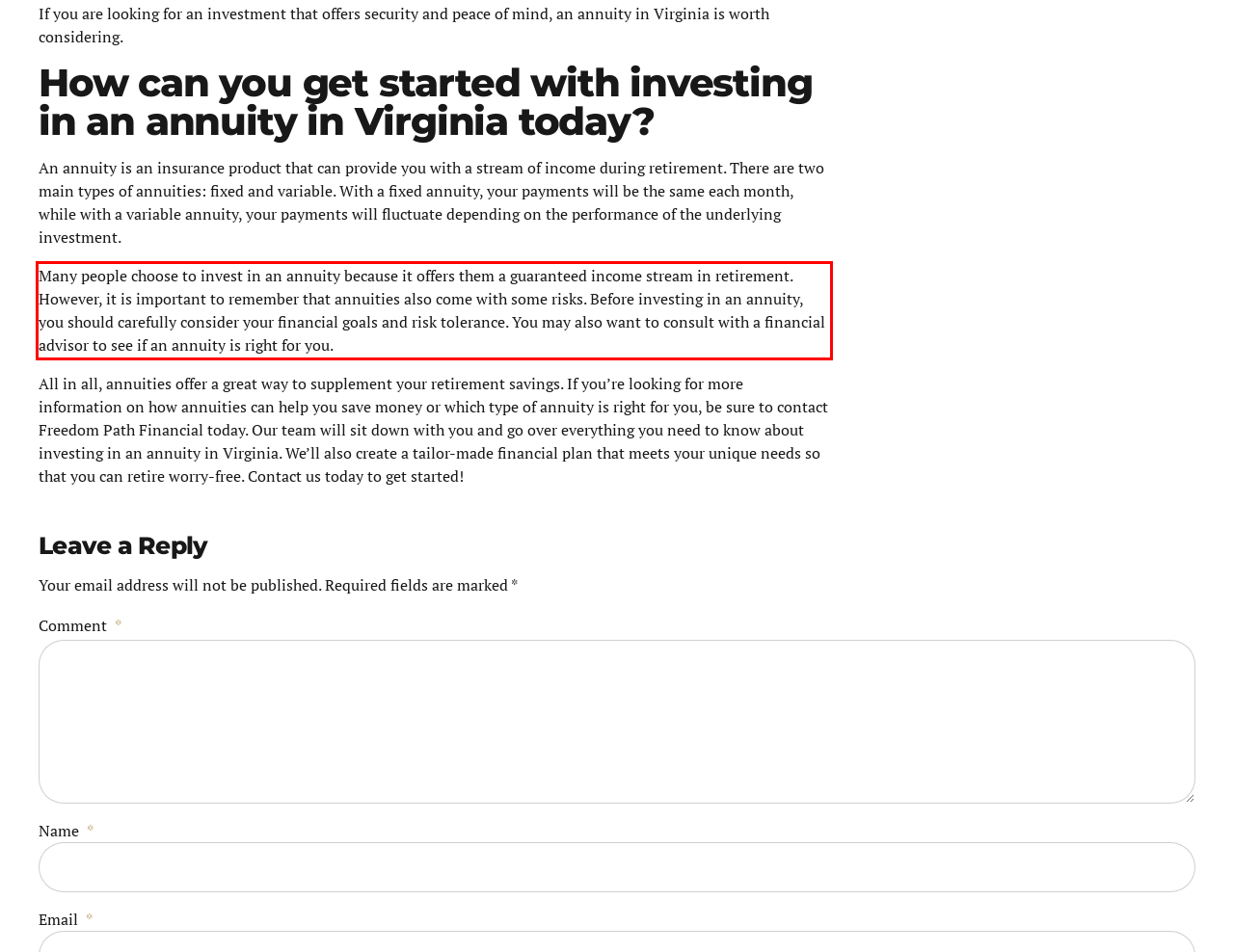Within the screenshot of a webpage, identify the red bounding box and perform OCR to capture the text content it contains.

Many people choose to invest in an annuity because it offers them a guaranteed income stream in retirement. However, it is important to remember that annuities also come with some risks. Before investing in an annuity, you should carefully consider your financial goals and risk tolerance. You may also want to consult with a financial advisor to see if an annuity is right for you.